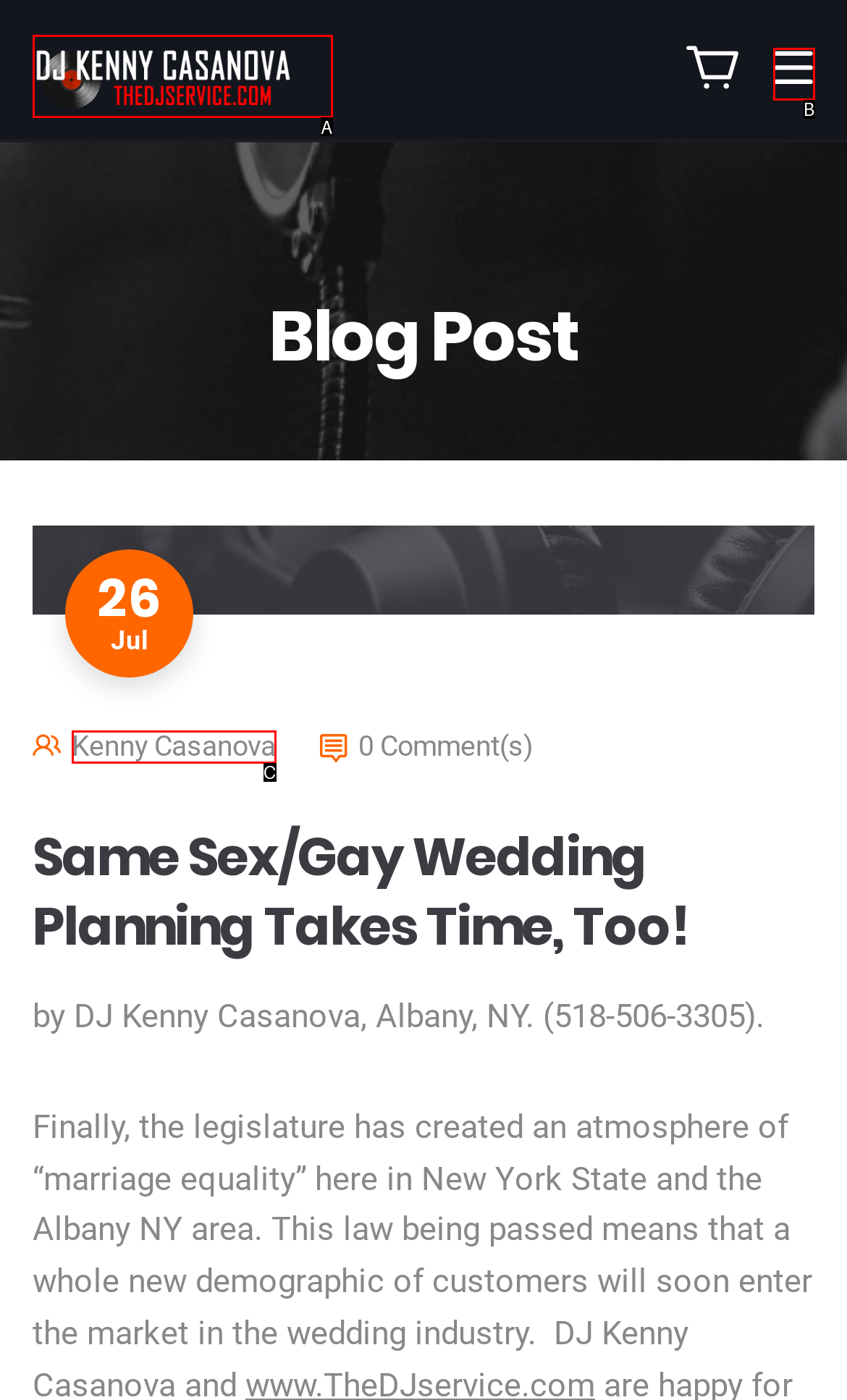Match the following description to the correct HTML element: alt="Albany-NY-Wedding-DJ-Service-LOGO-PNG" Indicate your choice by providing the letter.

A